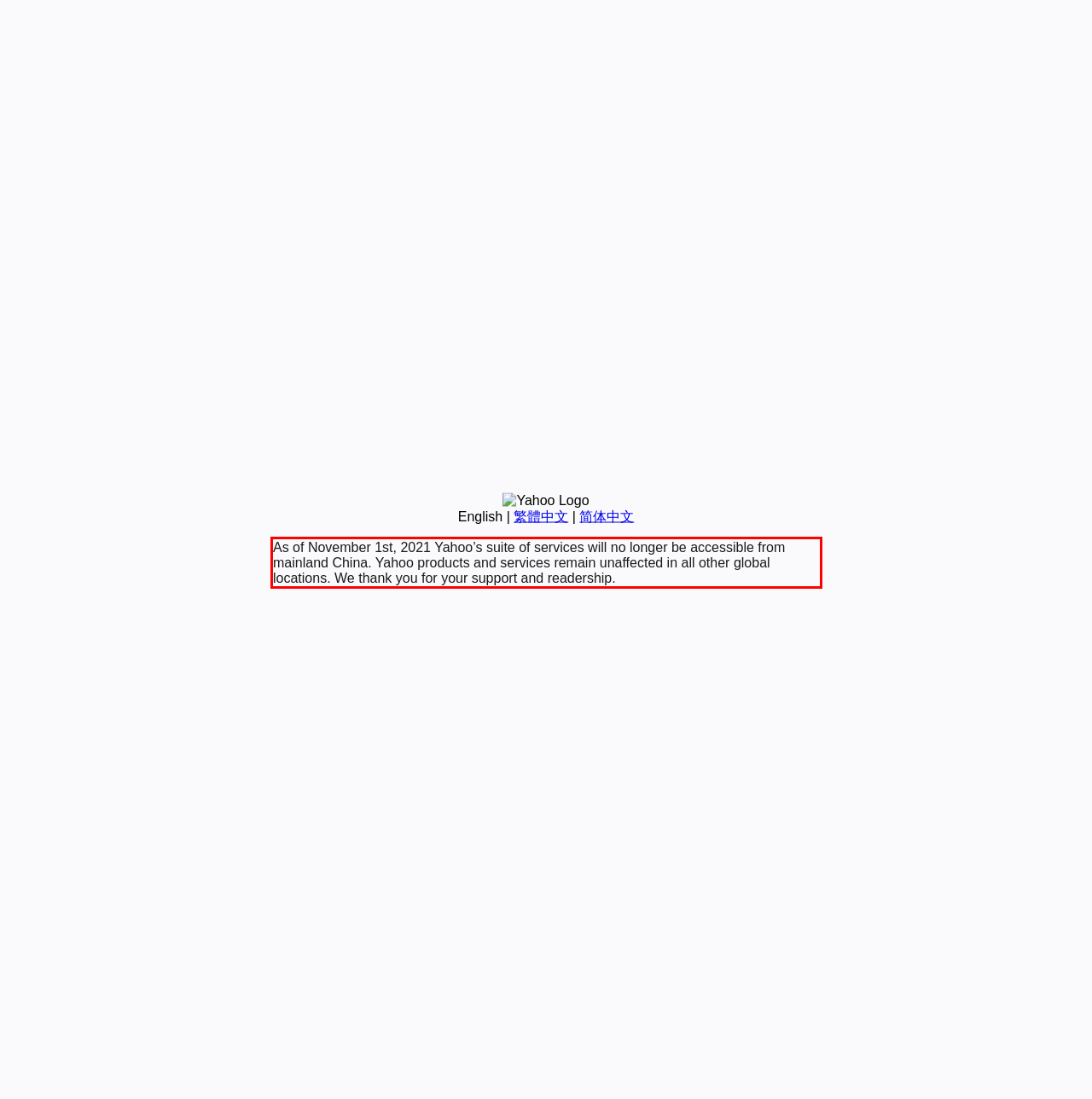Please analyze the screenshot of a webpage and extract the text content within the red bounding box using OCR.

As of November 1st, 2021 Yahoo’s suite of services will no longer be accessible from mainland China. Yahoo products and services remain unaffected in all other global locations. We thank you for your support and readership.